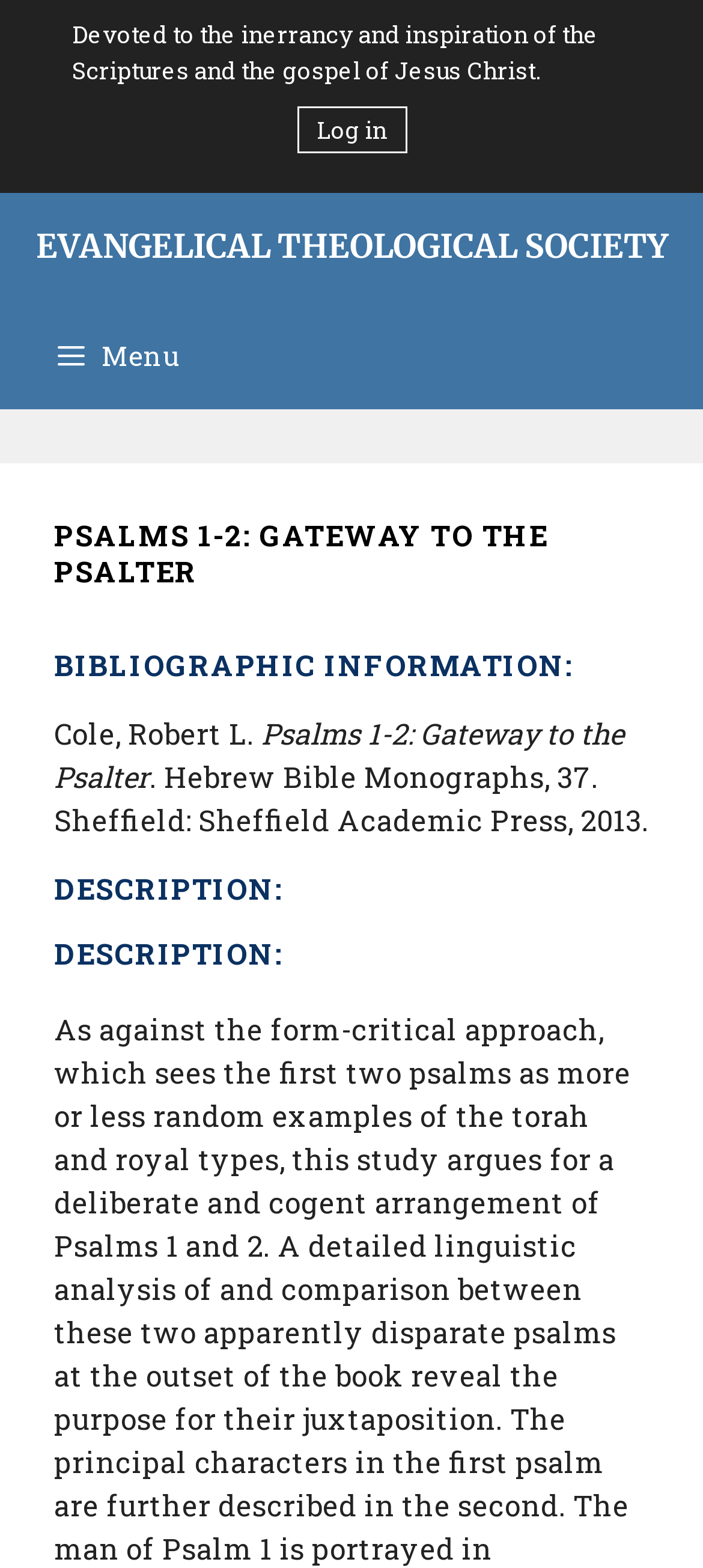Identify the bounding box for the described UI element: "Menu".

[0.0, 0.191, 0.308, 0.26]